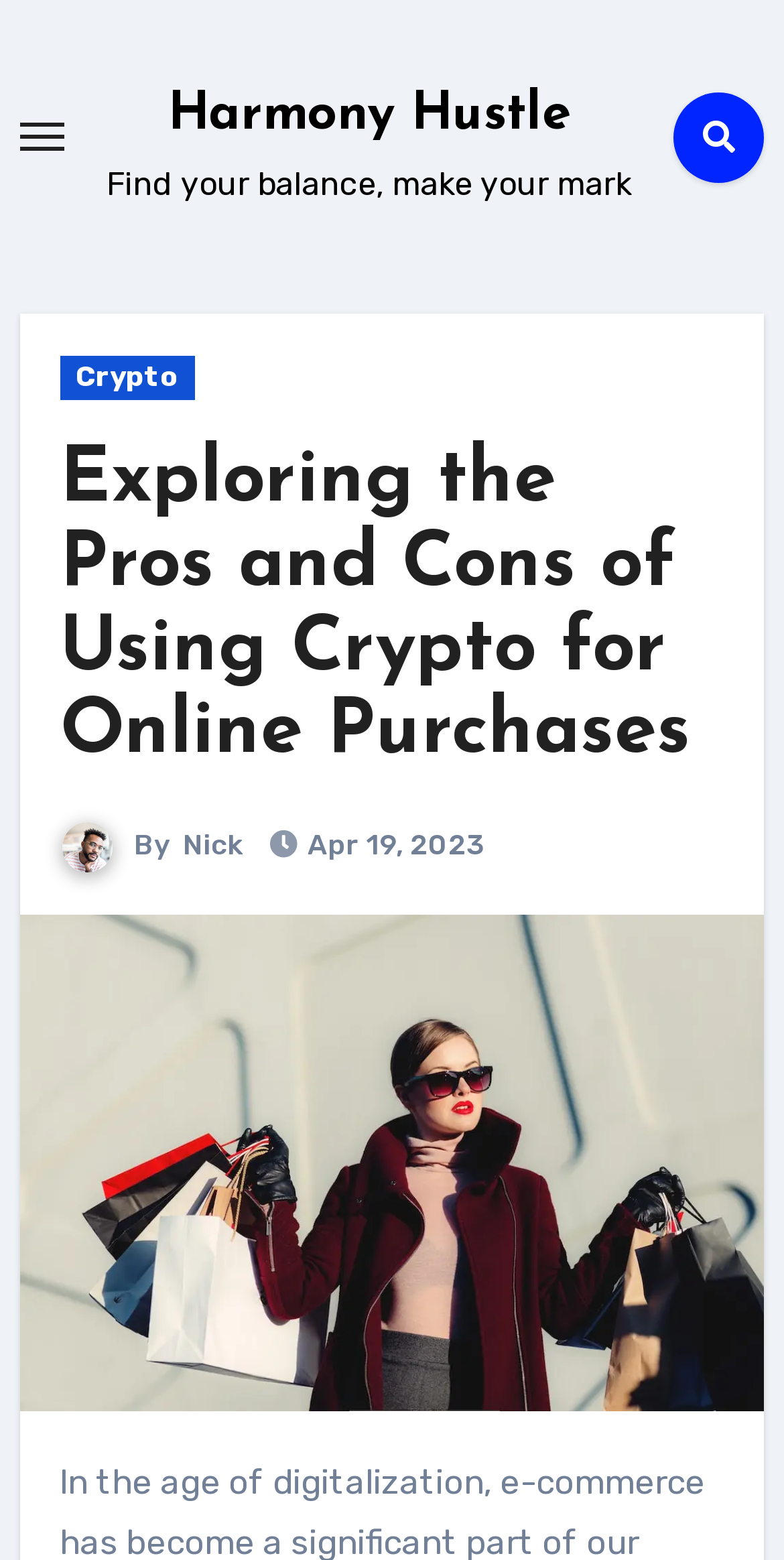Please provide the bounding box coordinates in the format (top-left x, top-left y, bottom-right x, bottom-right y). Remember, all values are floating point numbers between 0 and 1. What is the bounding box coordinate of the region described as: Harmony Hustle

[0.214, 0.057, 0.727, 0.091]